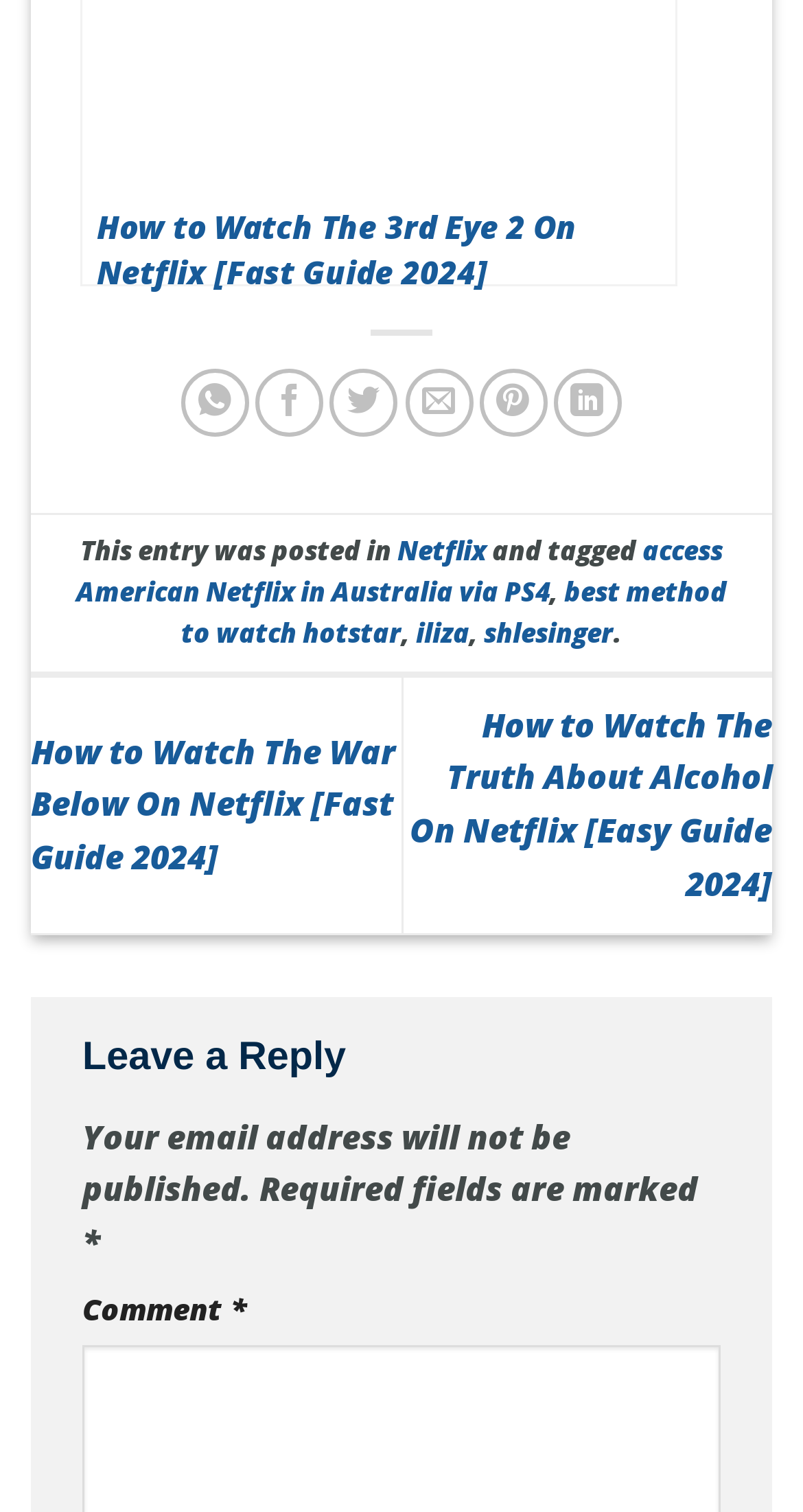Please determine the bounding box coordinates of the clickable area required to carry out the following instruction: "Leave a reply". The coordinates must be four float numbers between 0 and 1, represented as [left, top, right, bottom].

[0.103, 0.68, 0.897, 0.722]